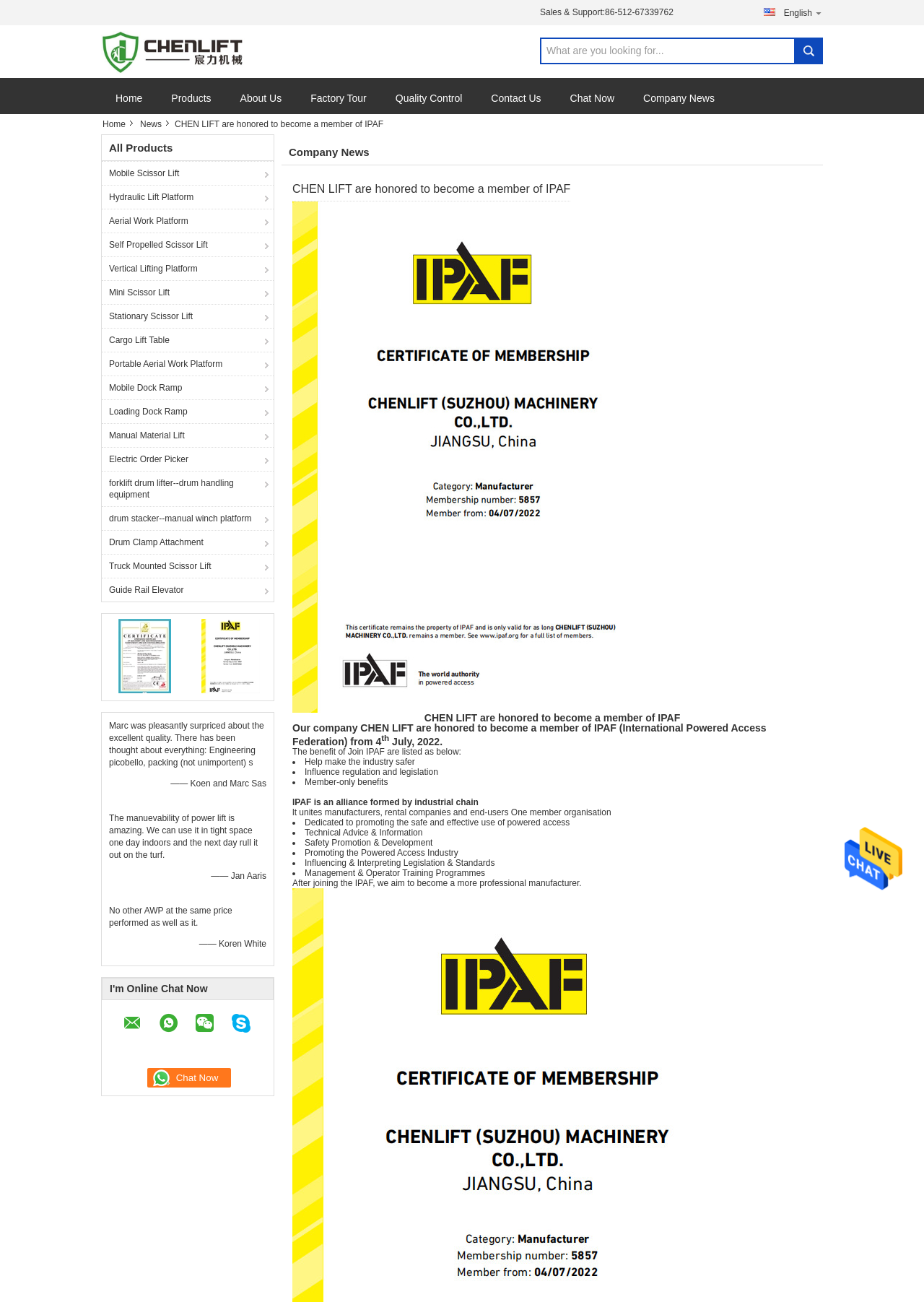What is the company name?
Please answer the question with a single word or phrase, referencing the image.

CHENLIFT (SUZHOU) MACHINERY CO LTD